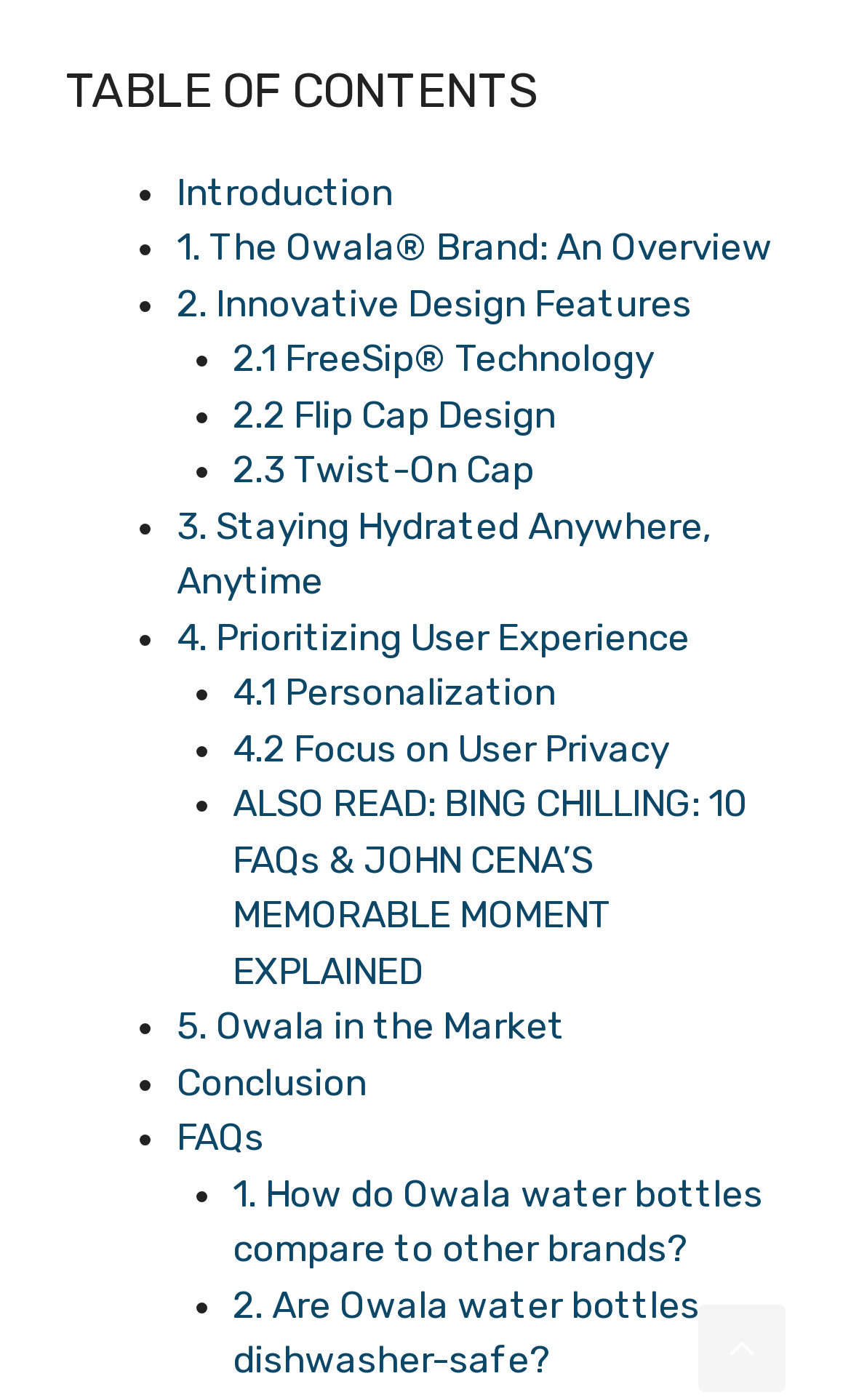How many subtopics are under '2. Innovative Design Features'?
Deliver a detailed and extensive answer to the question.

Under '2. Innovative Design Features', there are three subtopics: '2.1 FreeSip Technology', '2.2 Flip Cap Design', and '2.3 Twist-On Cap'. These subtopics are link elements located below '2. Innovative Design Features' with bounding boxes of [0.273, 0.24, 0.768, 0.271], [0.273, 0.28, 0.653, 0.311], and [0.273, 0.32, 0.627, 0.351] respectively.